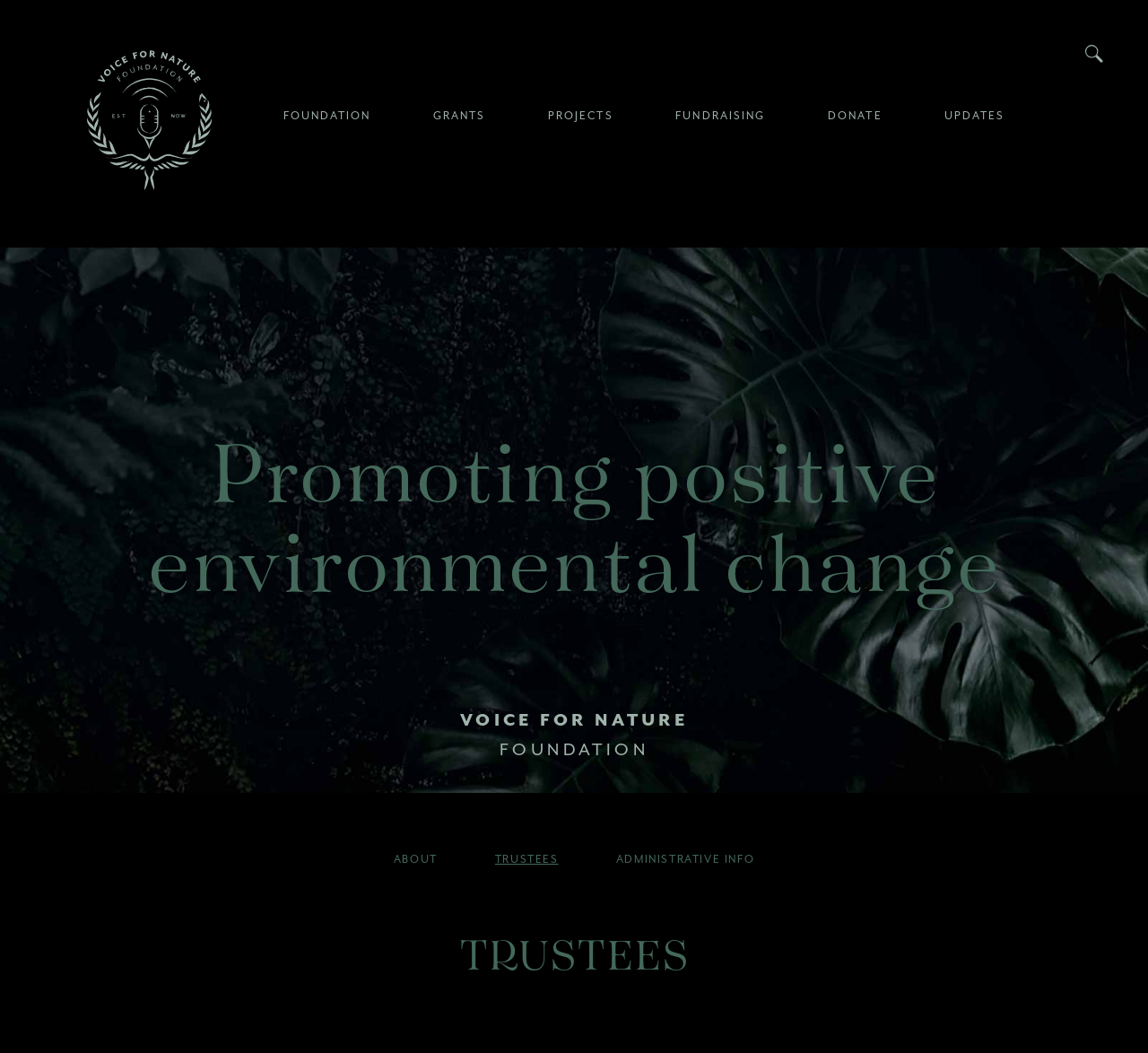Identify the bounding box coordinates of the region that needs to be clicked to carry out this instruction: "go to home page". Provide these coordinates as four float numbers ranging from 0 to 1, i.e., [left, top, right, bottom].

None